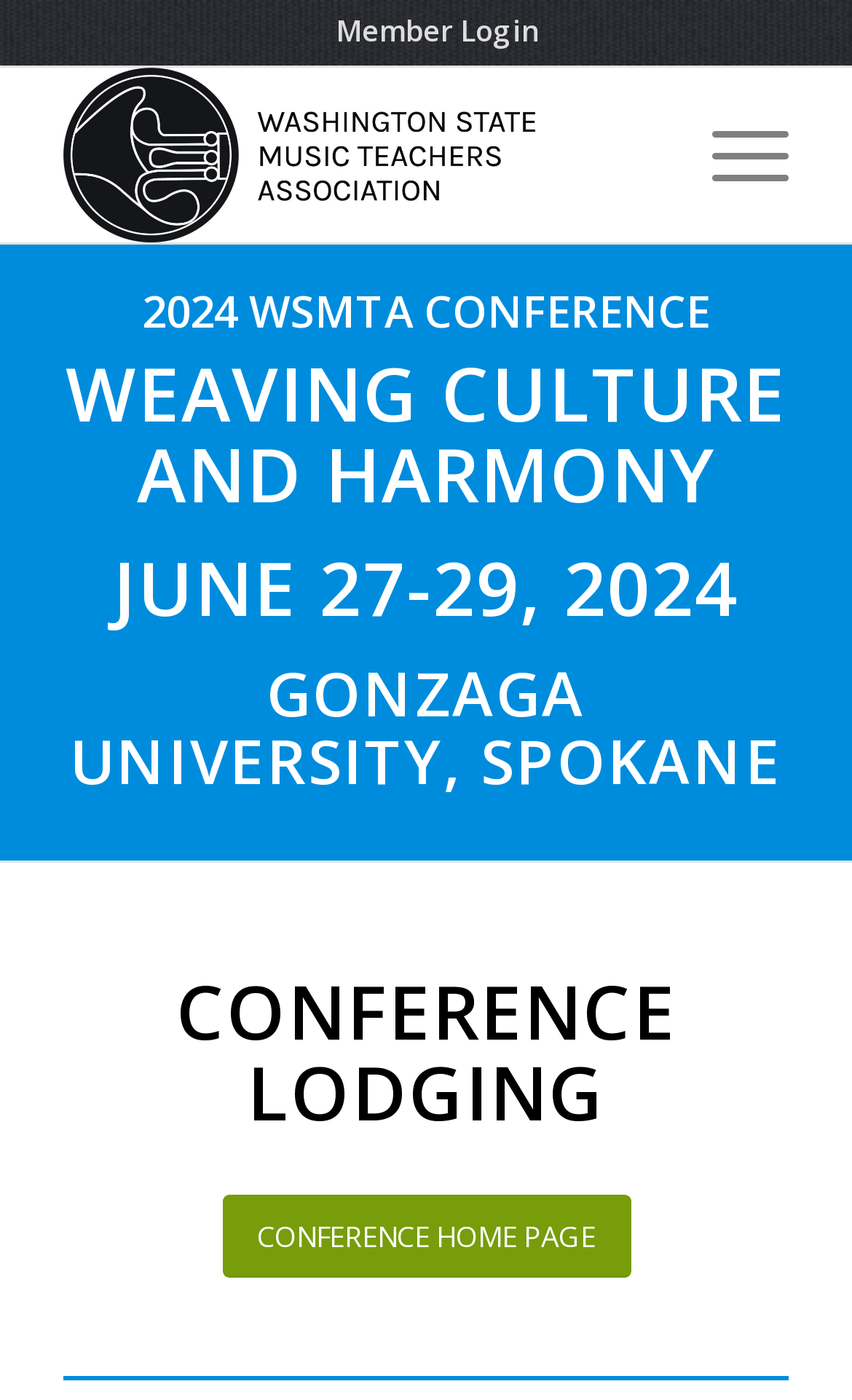Respond with a single word or phrase to the following question: What is the theme of the 2024 WSMTA conference?

Weaving Culture and Harmony